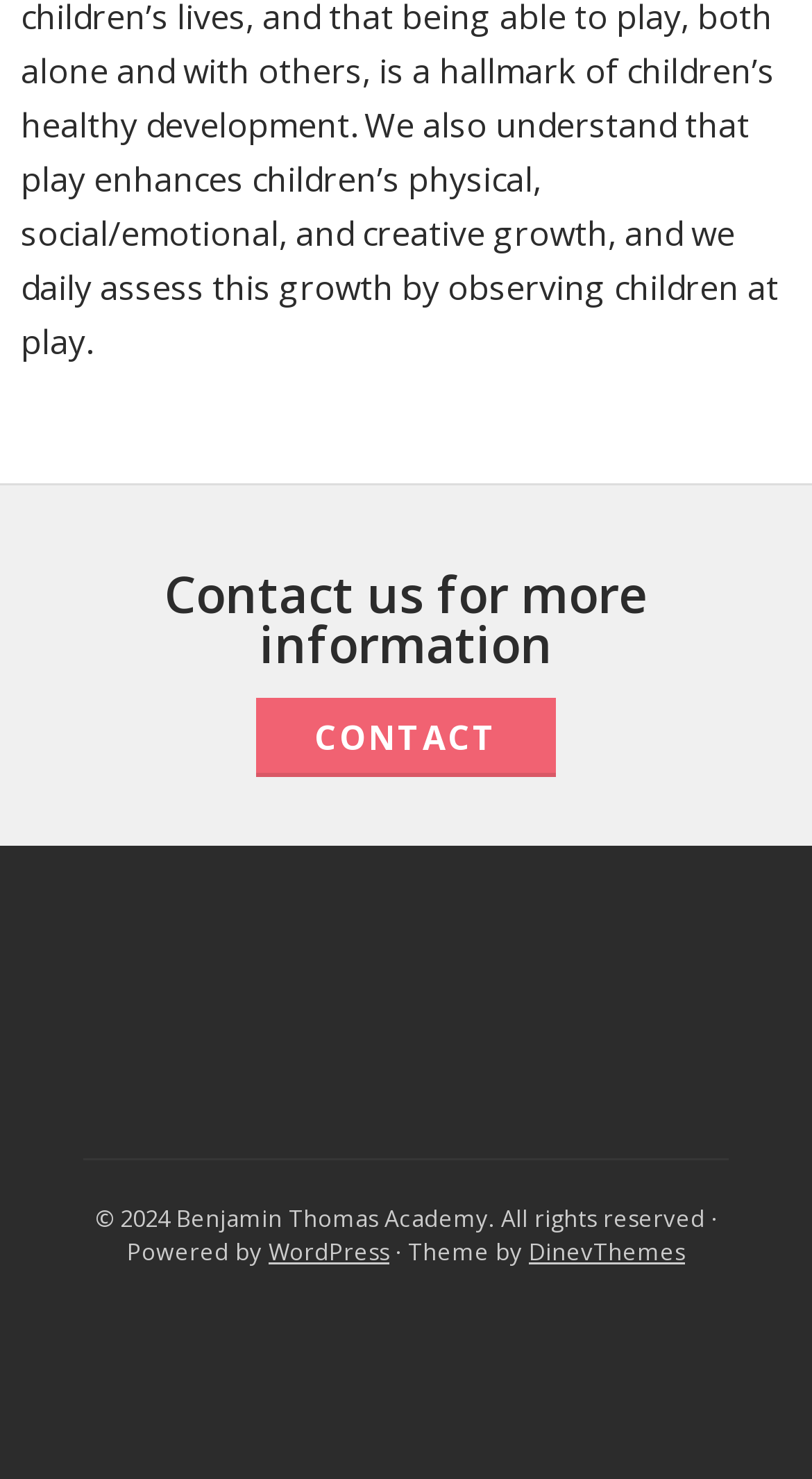What is the year of copyright?
Based on the screenshot, answer the question with a single word or phrase.

2024